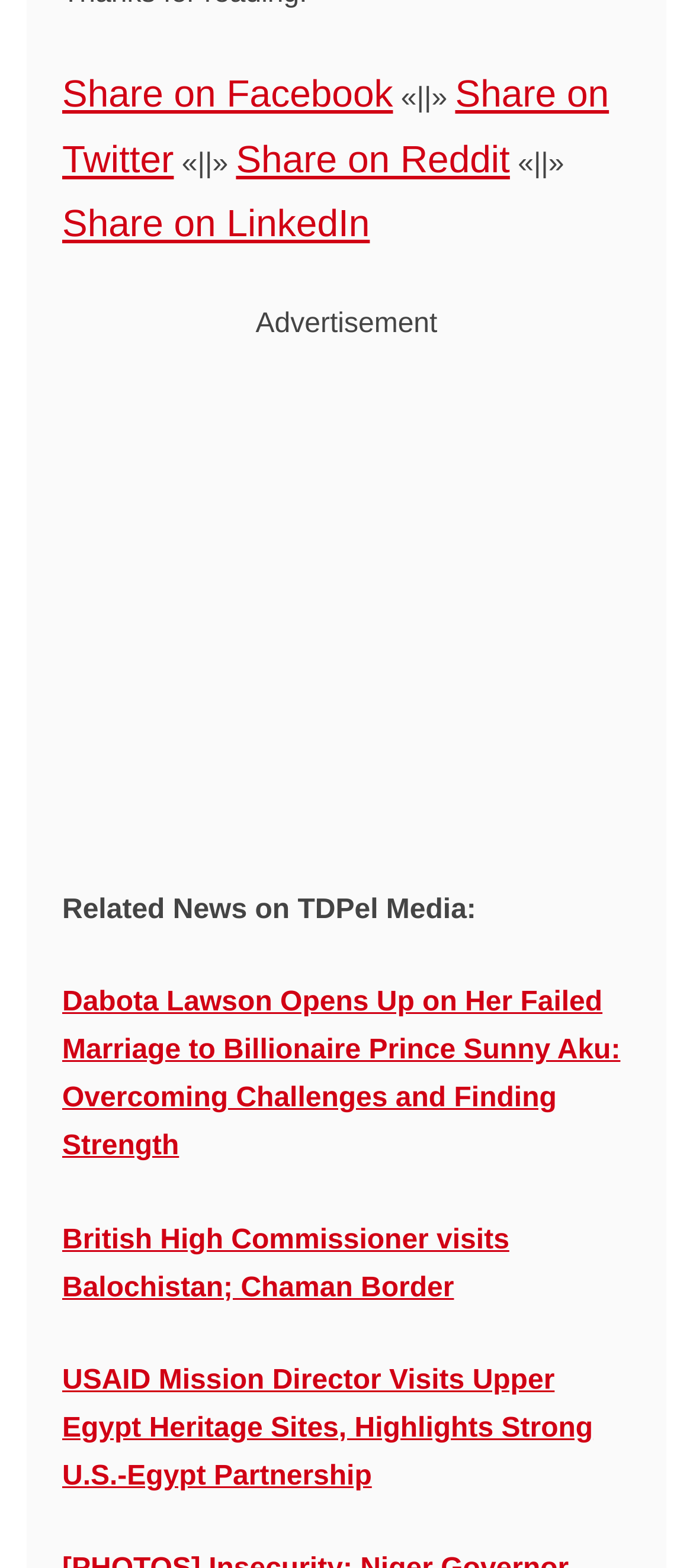What is the topic of the first related news article?
Based on the image, answer the question with as much detail as possible.

The first related news article listed on the webpage is titled 'Dabota Lawson Opens Up on Her Failed Marriage to Billionaire Prince Sunny Aku: Overcoming Challenges and Finding Strength', which suggests that the article is about Dabota Lawson's marriage.